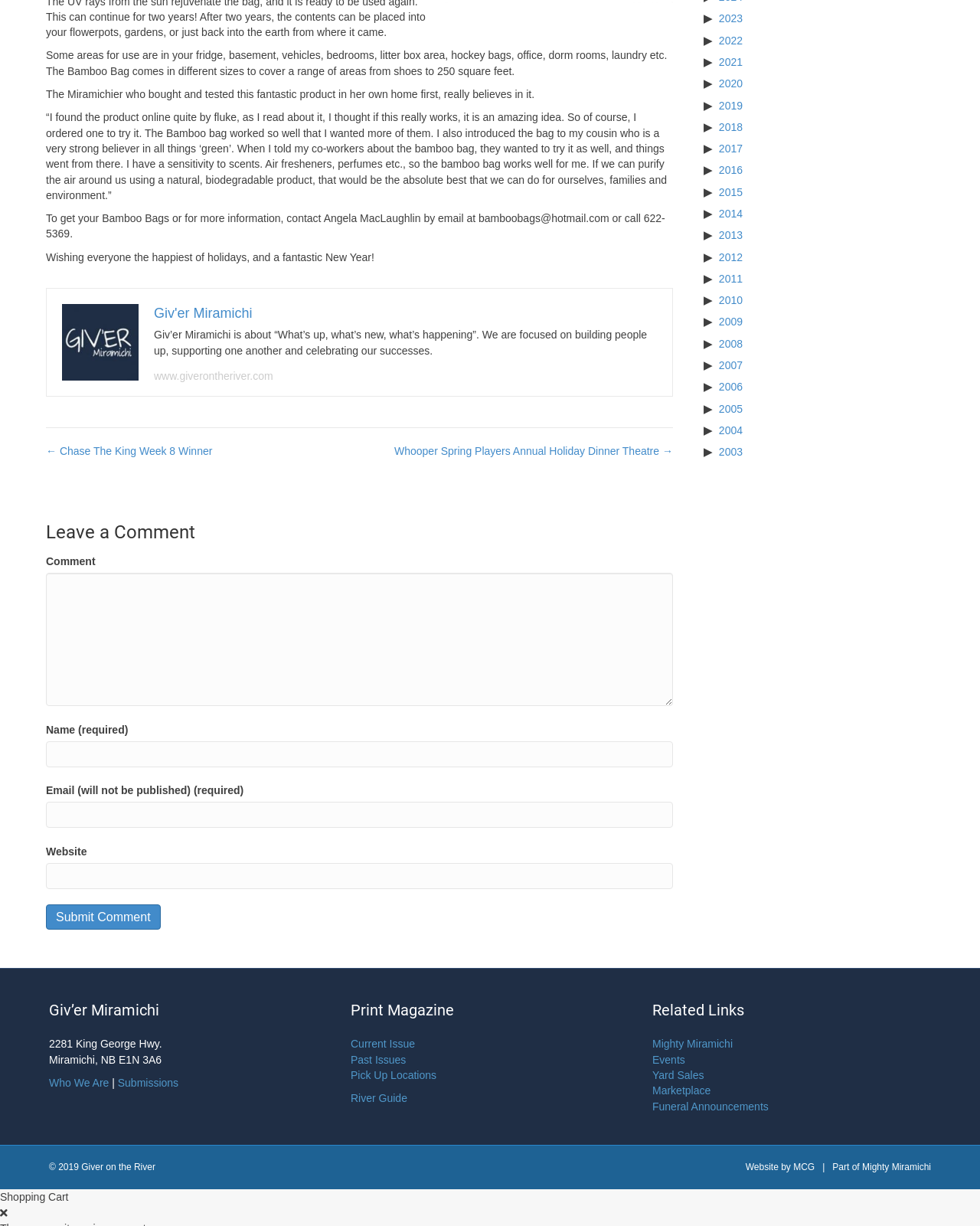Locate the bounding box coordinates of the item that should be clicked to fulfill the instruction: "Click the 'Current Issue' link".

[0.358, 0.847, 0.423, 0.857]